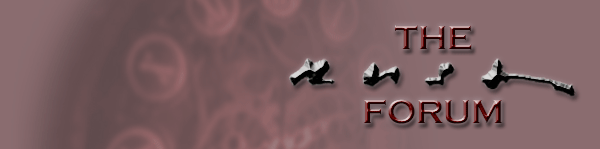Please analyze the image and provide a thorough answer to the question:
What is the mood evoked by the background?

The somber, muted background evokes a sense of nostalgia and community, which implies that the mood evoked by the background is nostalgic.